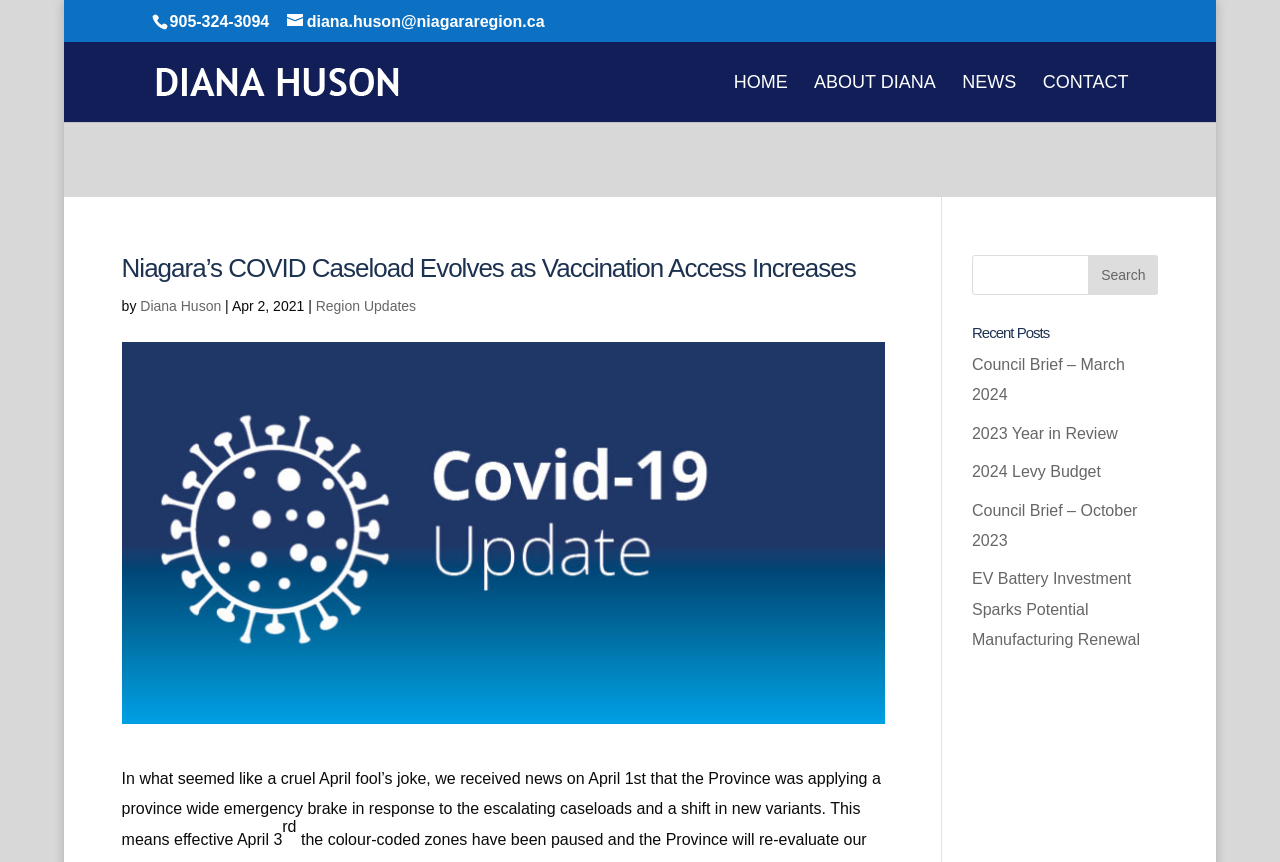Determine the bounding box coordinates for the element that should be clicked to follow this instruction: "Search for a topic". The coordinates should be given as four float numbers between 0 and 1, in the format [left, top, right, bottom].

[0.85, 0.296, 0.905, 0.342]